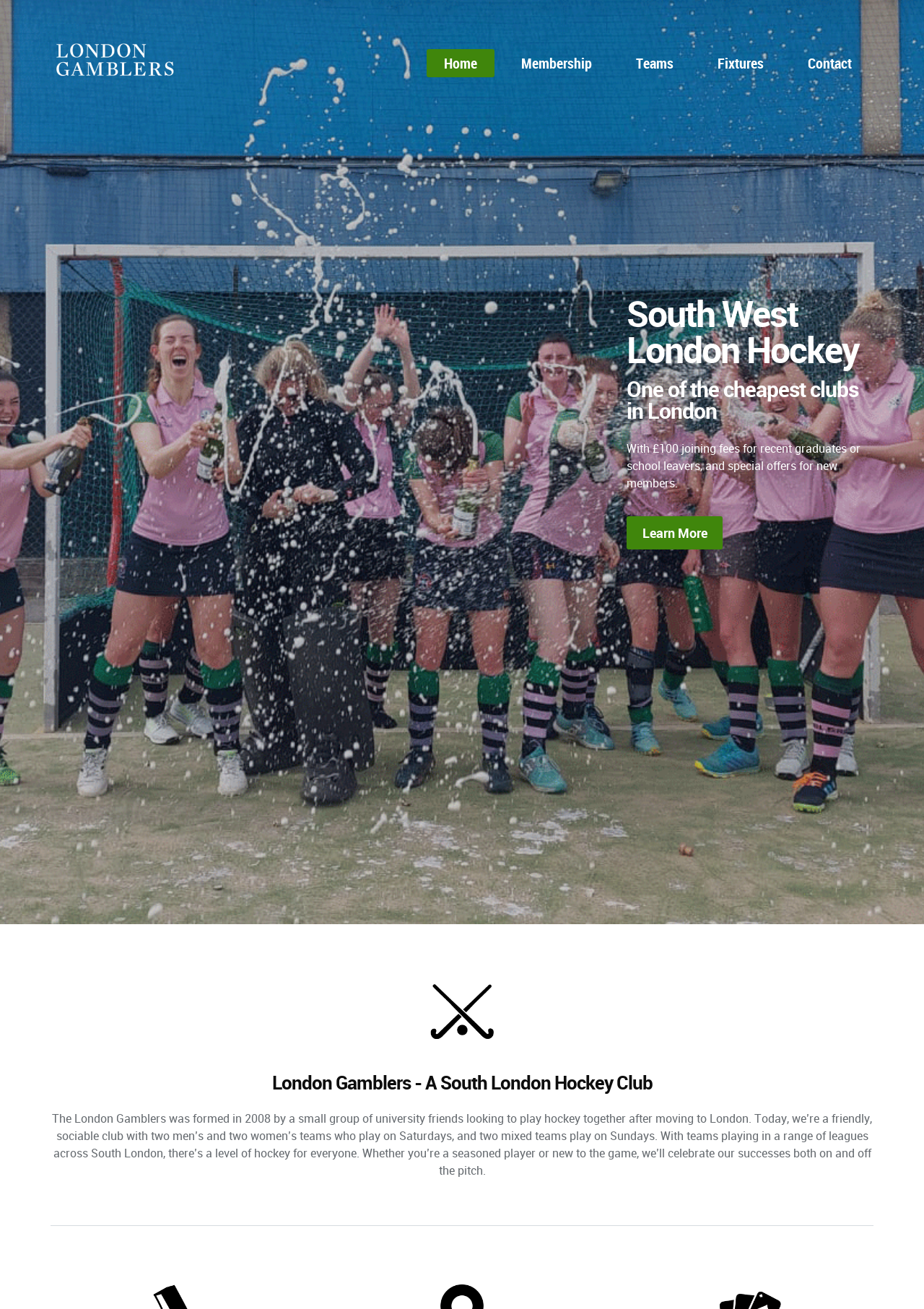Please extract the webpage's main title and generate its text content.

South West London Hockey